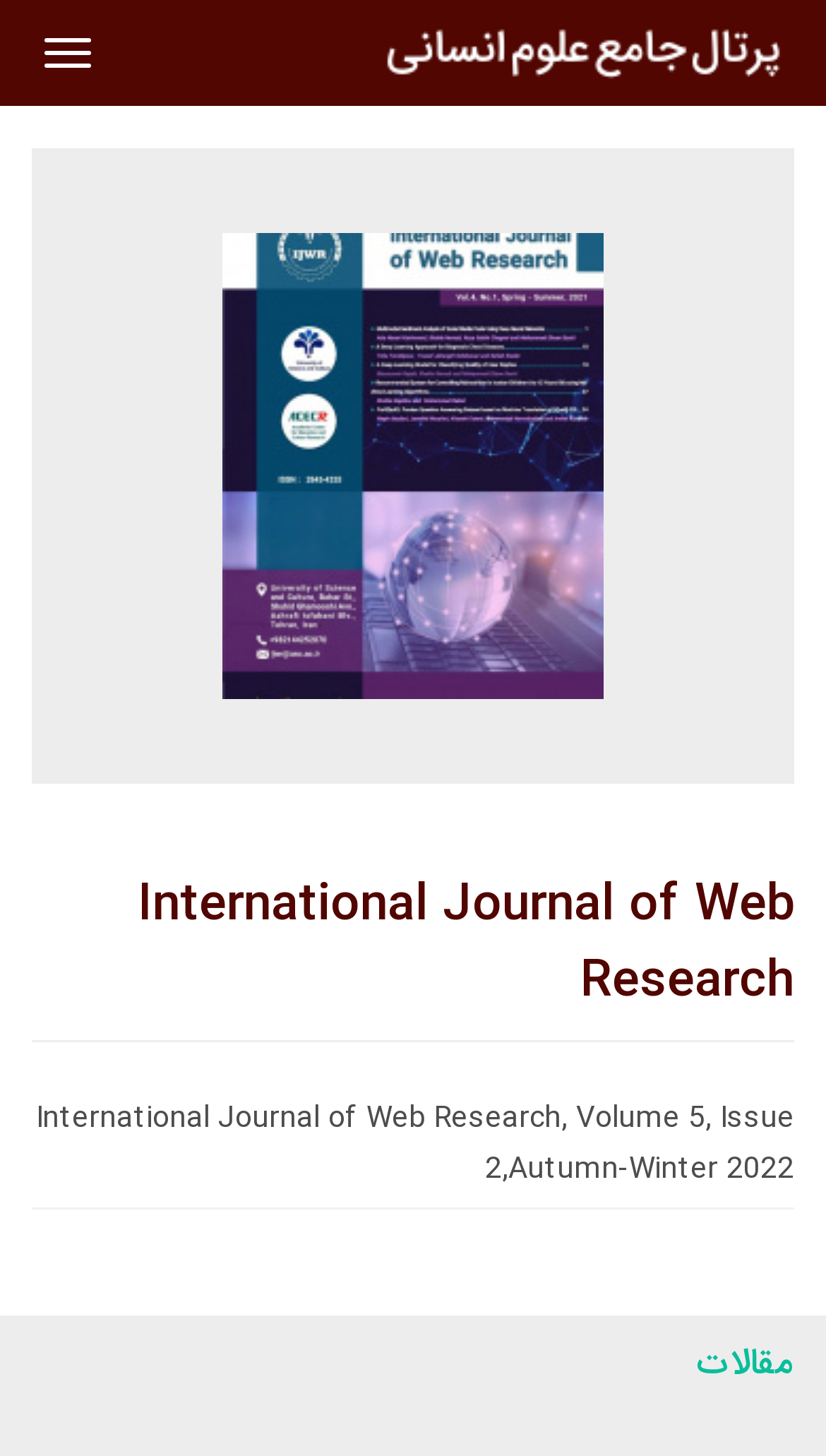Is there a navigation button on the page?
Please interpret the details in the image and answer the question thoroughly.

I found the answer by looking at the button element with the text 'Toggle navigation', which suggests that there is a navigation button on the page.